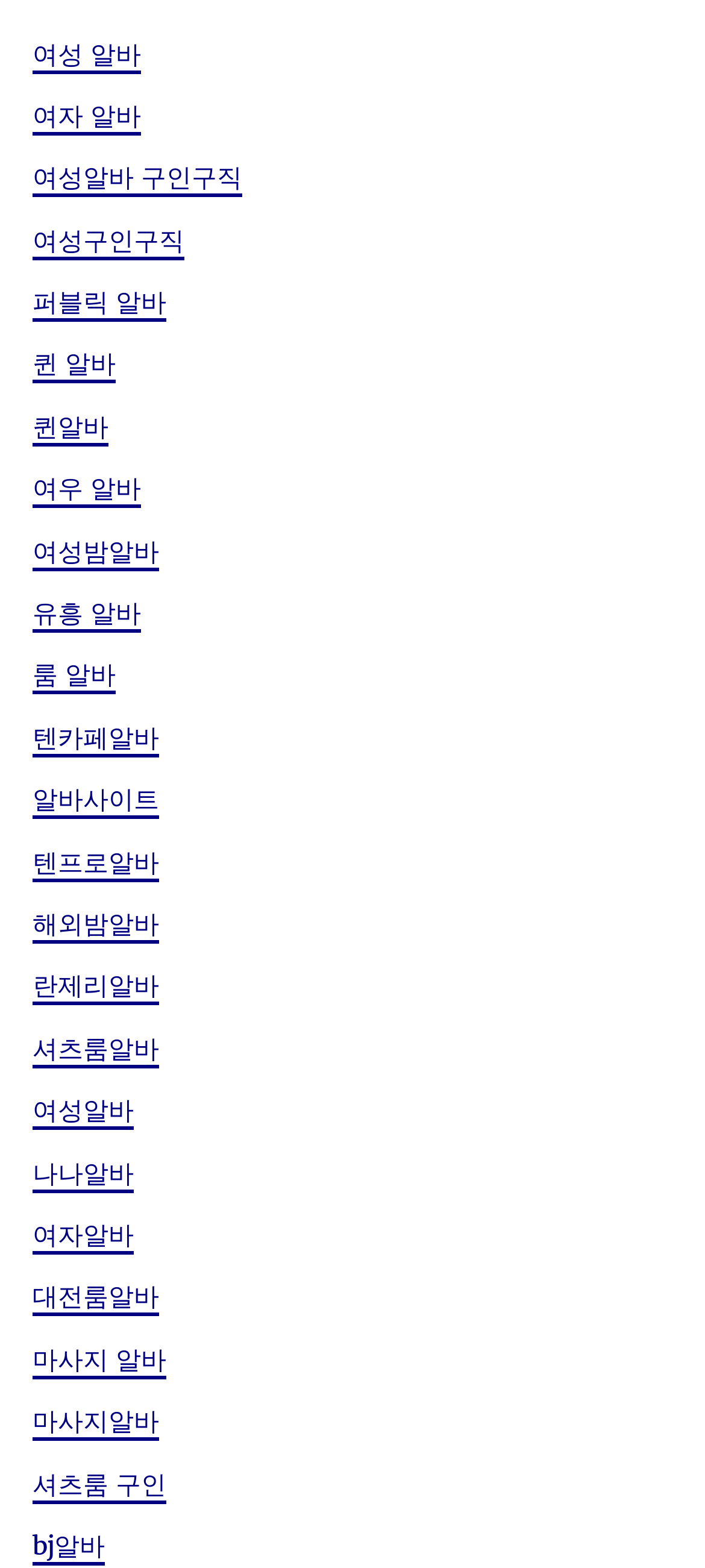Predict the bounding box of the UI element based on the description: "여성밤알바". The coordinates should be four float numbers between 0 and 1, formatted as [left, top, right, bottom].

[0.046, 0.341, 0.226, 0.364]